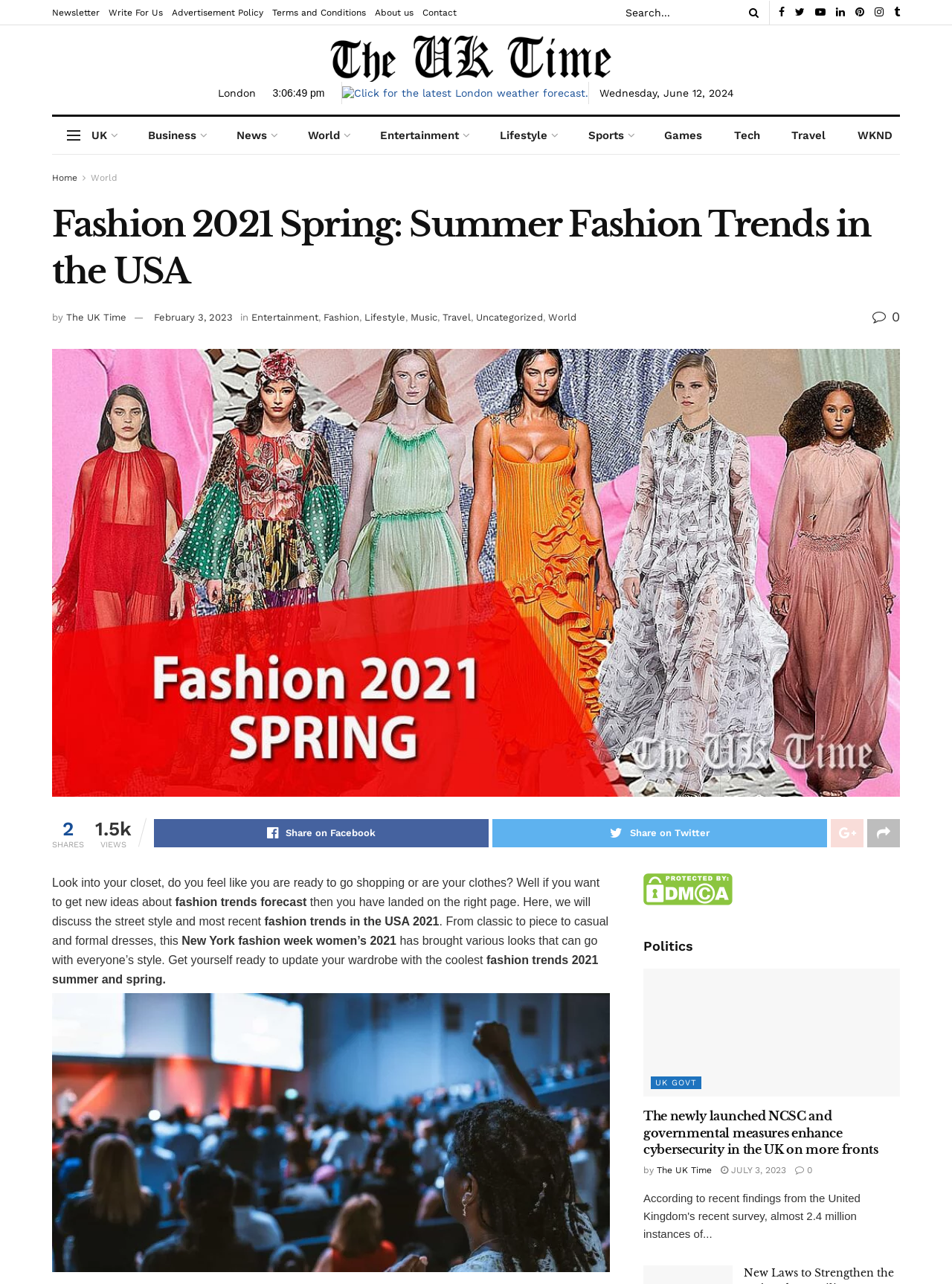Identify and provide the bounding box for the element described by: "UK Govt".

[0.684, 0.839, 0.737, 0.848]